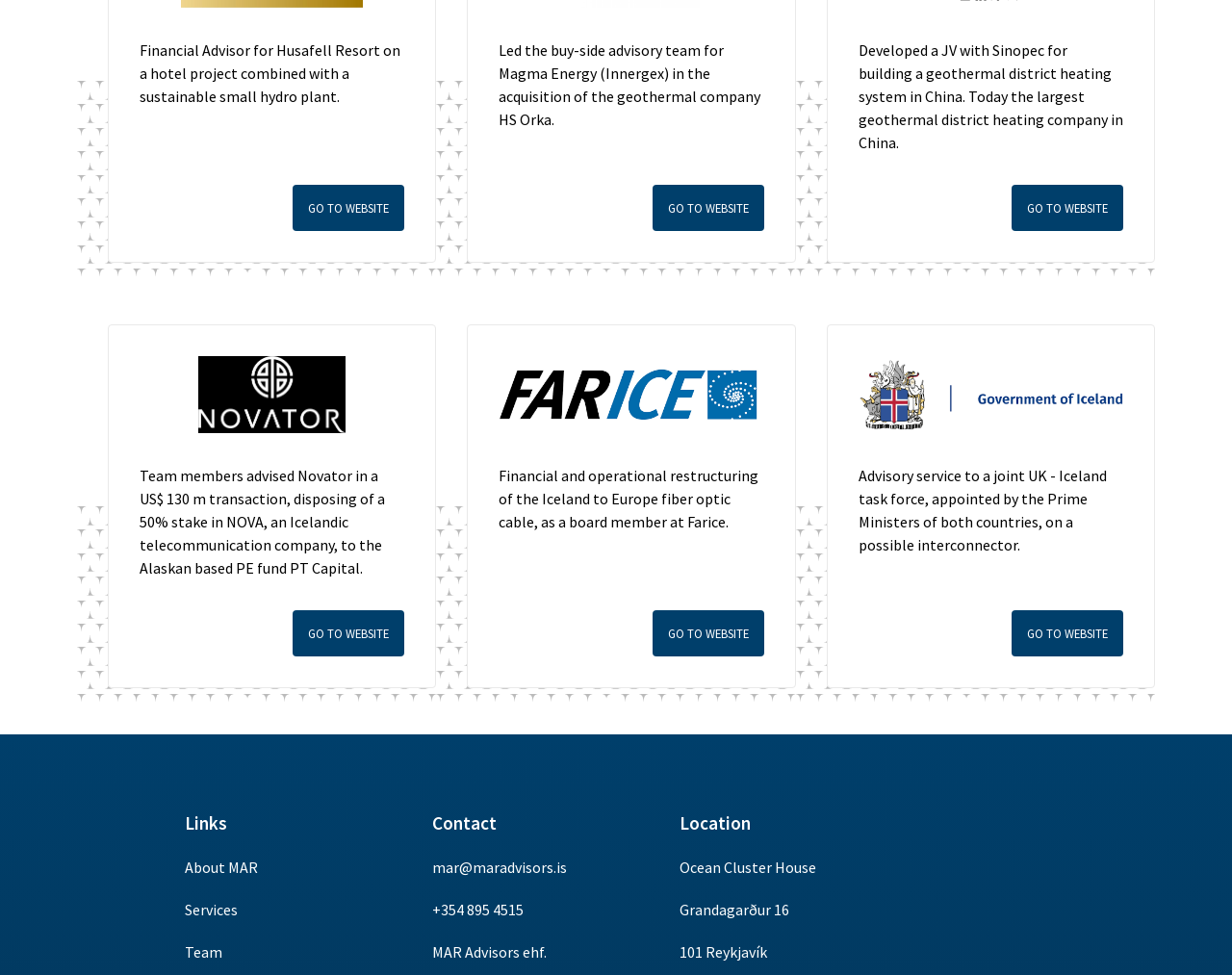Bounding box coordinates are specified in the format (top-left x, top-left y, bottom-right x, bottom-right y). All values are floating point numbers bounded between 0 and 1. Please provide the bounding box coordinate of the region this sentence describes: Services

[0.15, 0.923, 0.193, 0.943]